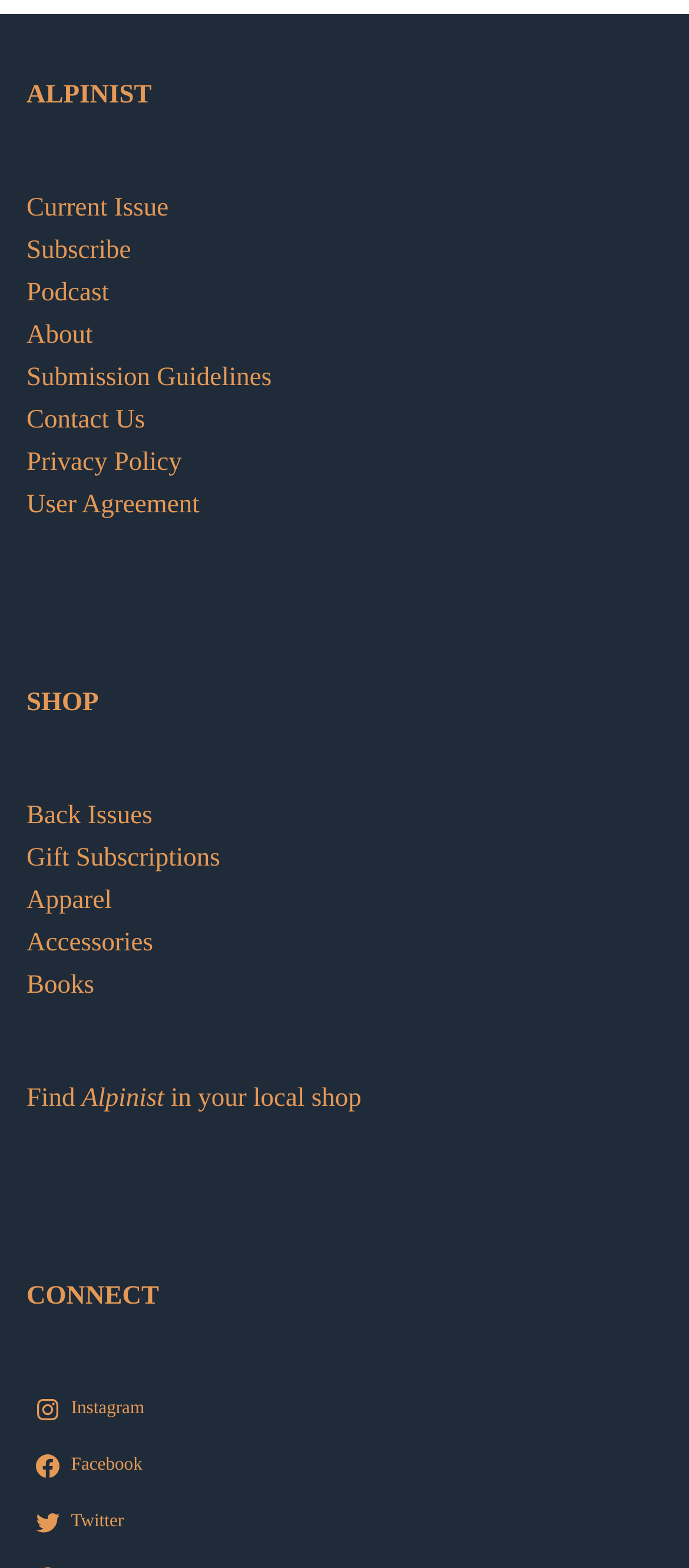Determine the bounding box coordinates of the section I need to click to execute the following instruction: "View current issue". Provide the coordinates as four float numbers between 0 and 1, i.e., [left, top, right, bottom].

[0.038, 0.124, 0.245, 0.142]